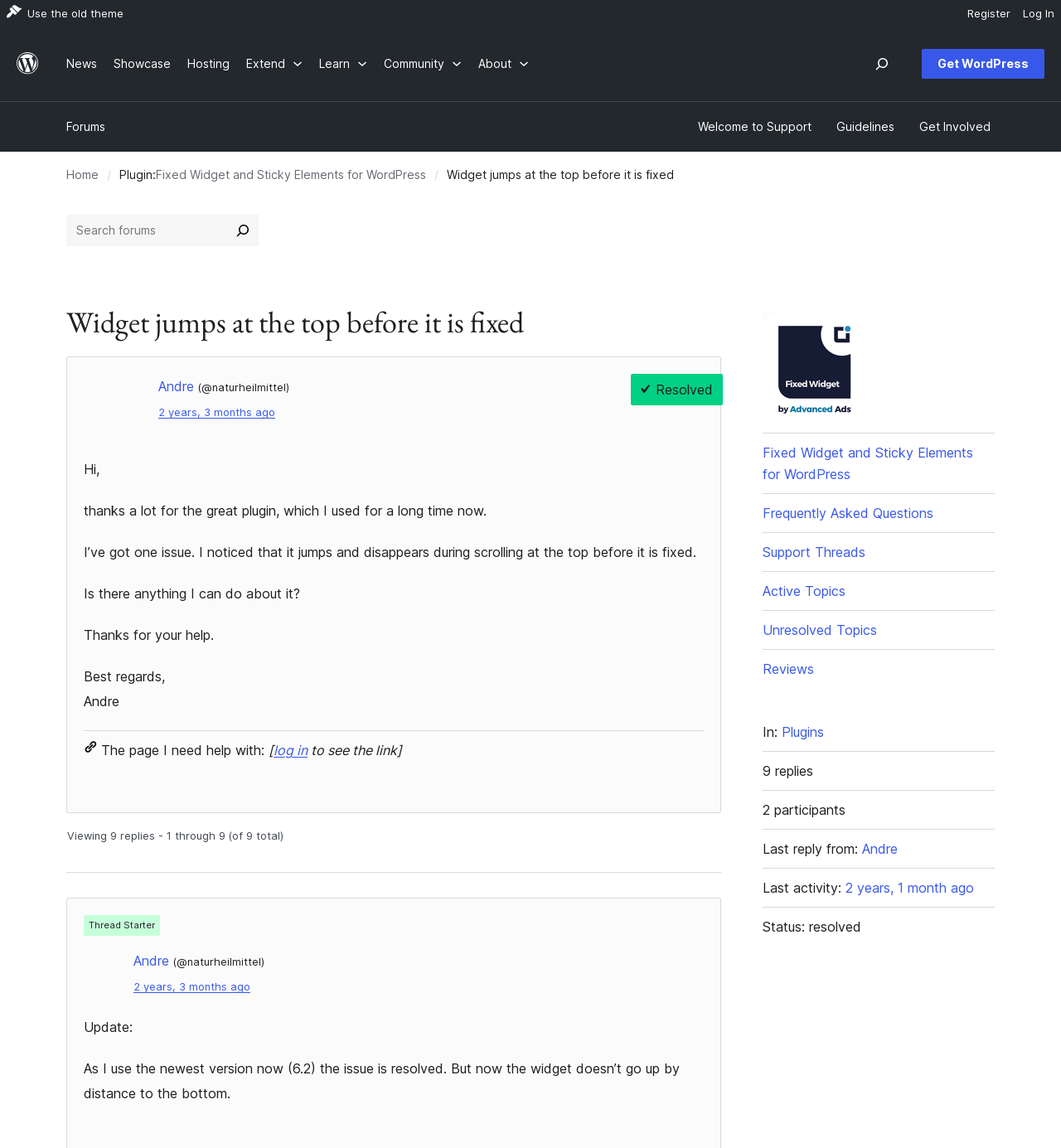Kindly determine the bounding box coordinates for the clickable area to achieve the given instruction: "Learn more about the plugin".

[0.147, 0.143, 0.402, 0.162]